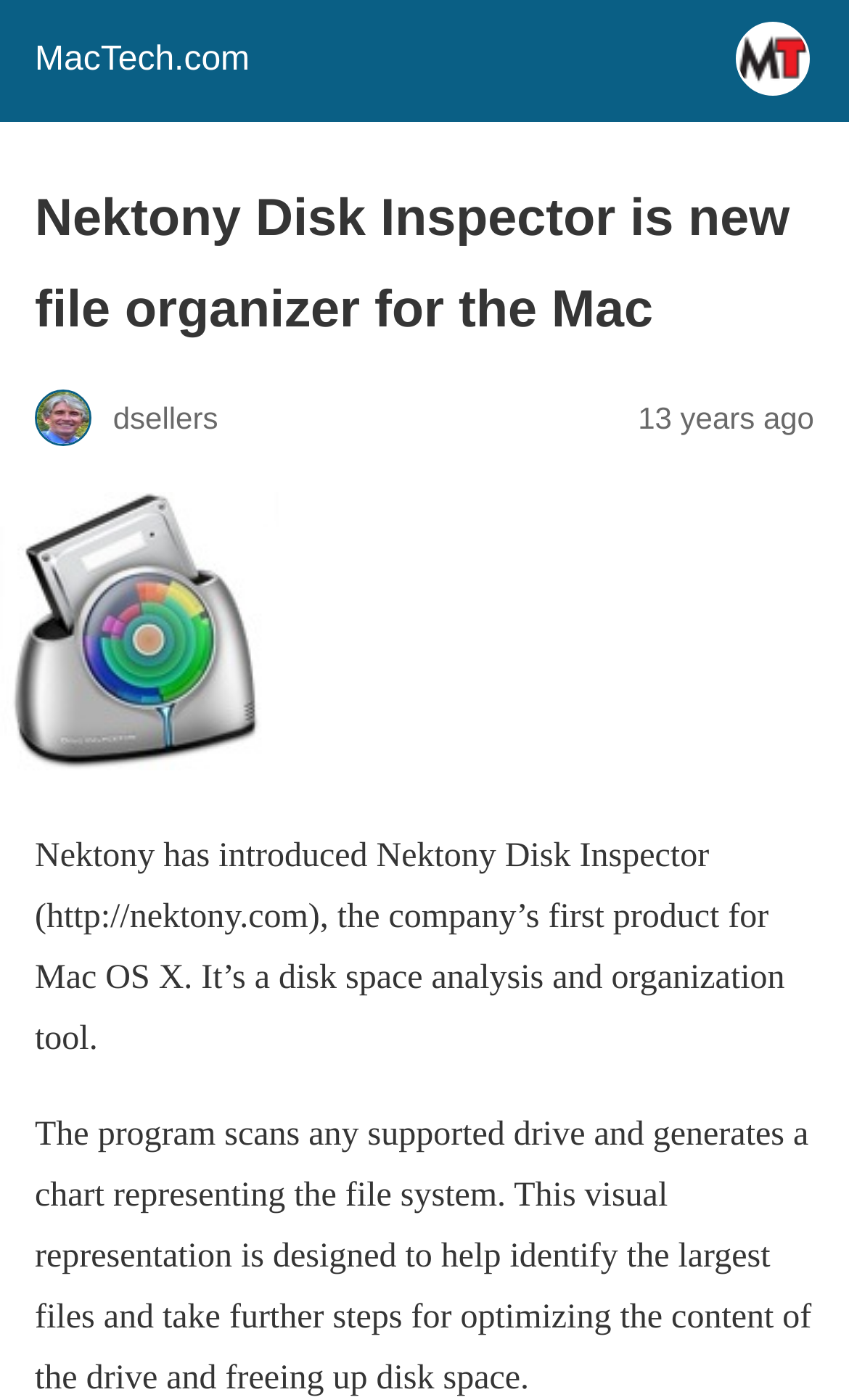How does Nektony Disk Inspector help with disk space optimization?
Using the details shown in the screenshot, provide a comprehensive answer to the question.

According to the text, the program generates a chart representing the file system, which is designed to help identify the largest files and take further steps for optimizing the content of the drive and freeing up disk space.